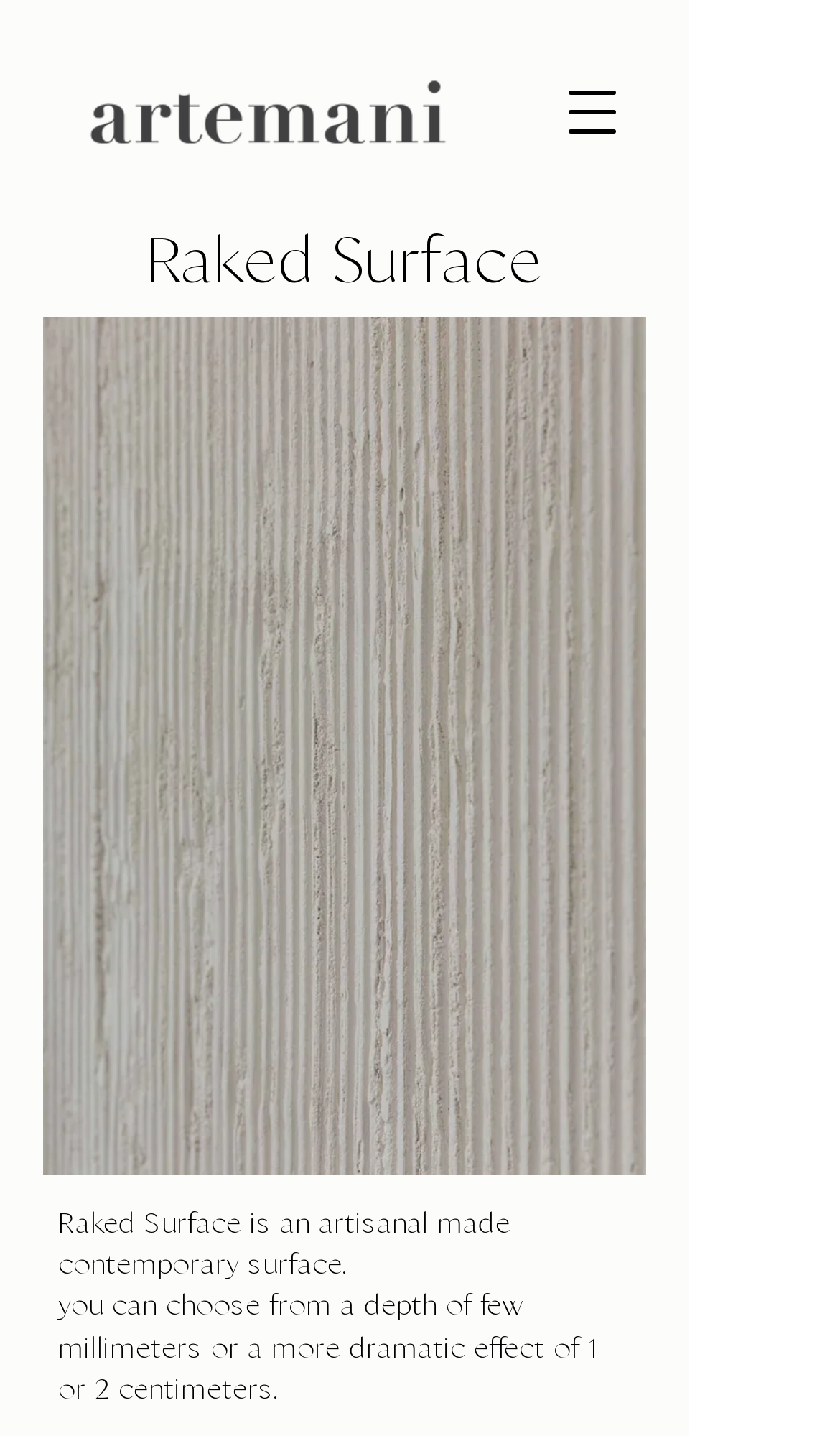Offer an in-depth caption of the entire webpage.

The webpage is about Artemani Studio's Raked Surface product. At the top left corner, there is a logo of Artemani Studio, which is an image of 'artemani-logo.png'. Next to the logo, on the top right corner, there is a button to open a navigation menu. 

Below the logo, there is a heading that reads 'Raked Surface', which is centered at the top of the page. Underneath the heading, there is a large image of 'ArtemaniStudio-ViaductLobby-08.jpg', which takes up most of the page's width and height. 

At the bottom of the page, there are two paragraphs of text. The first paragraph describes Raked Surface as an artisanal made contemporary surface. The second paragraph explains that the product allows customers to choose from a depth of a few millimeters or a more dramatic effect of 1 or 2 centimeters.